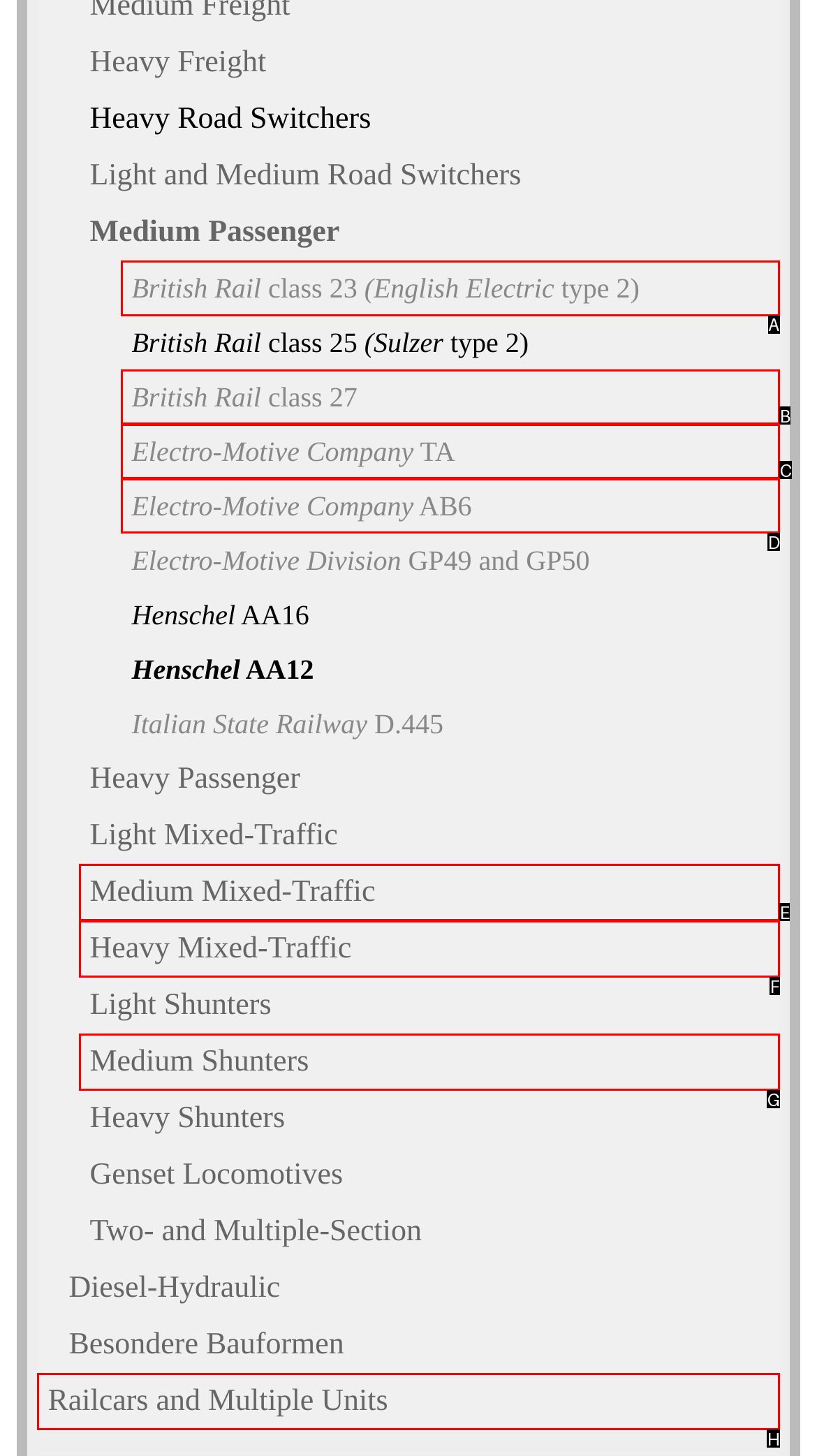Choose the HTML element that should be clicked to accomplish the task: View British Rail class 23 information. Answer with the letter of the chosen option.

A